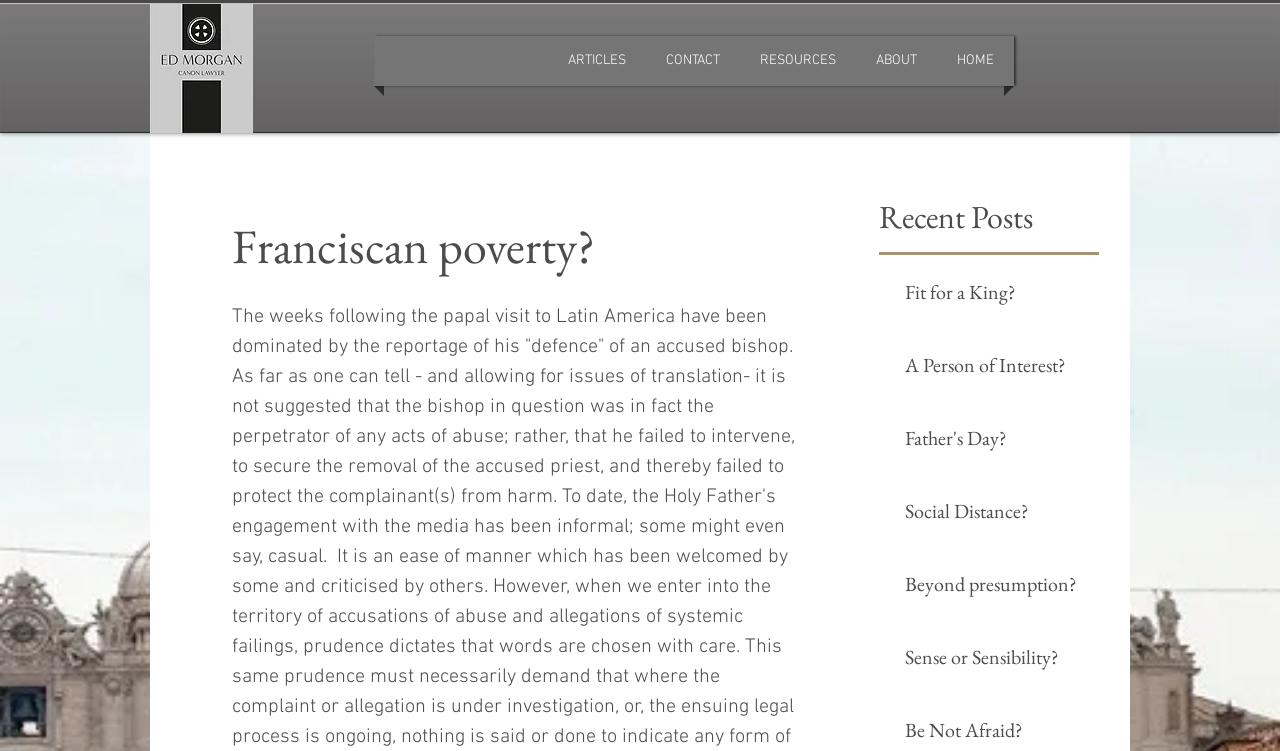Answer the question below with a single word or a brief phrase: 
How many articles are listed in the 'Recent Posts' section?

5